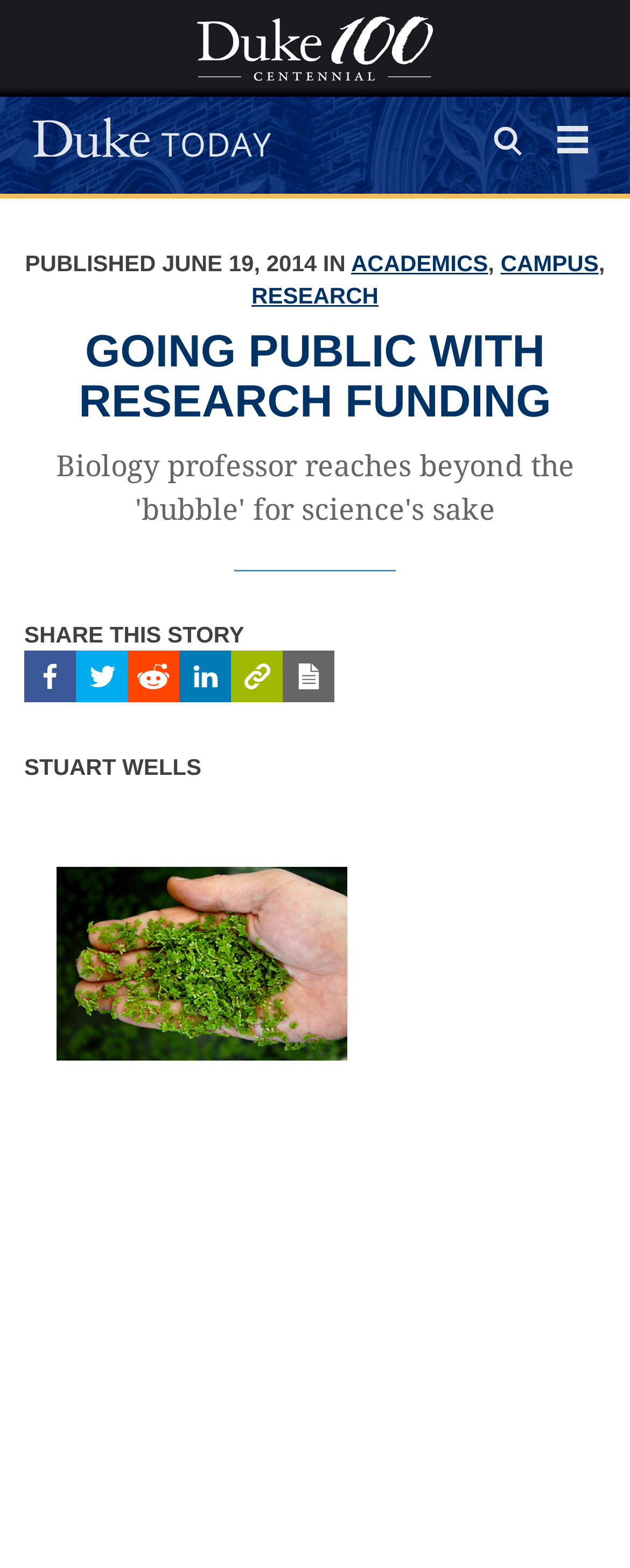Could you determine the bounding box coordinates of the clickable element to complete the instruction: "Go to the 'Home' page"? Provide the coordinates as four float numbers between 0 and 1, i.e., [left, top, right, bottom].

[0.051, 0.078, 0.431, 0.094]